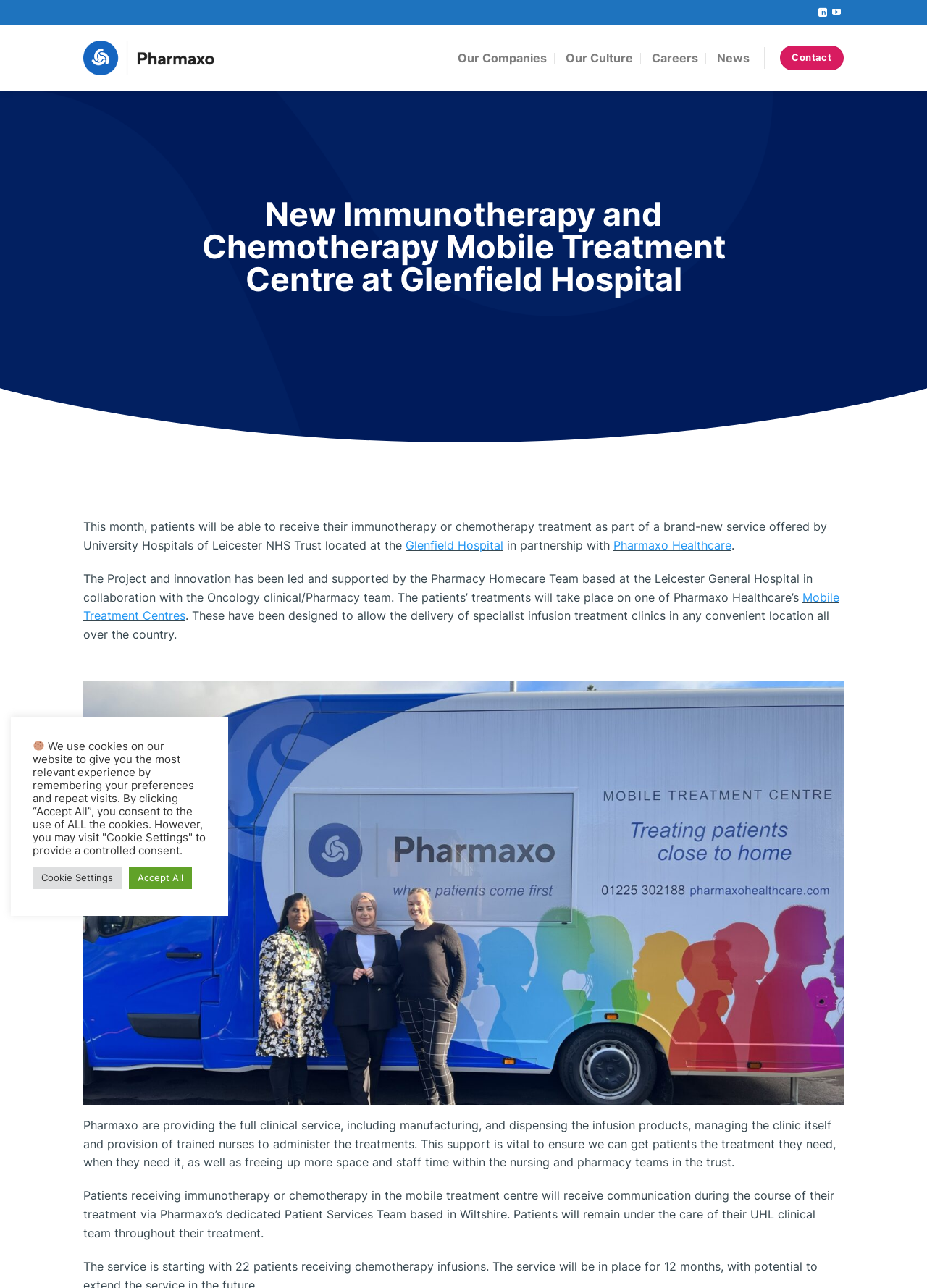Please specify the bounding box coordinates for the clickable region that will help you carry out the instruction: "Contact Pharmaxo".

[0.841, 0.036, 0.91, 0.054]